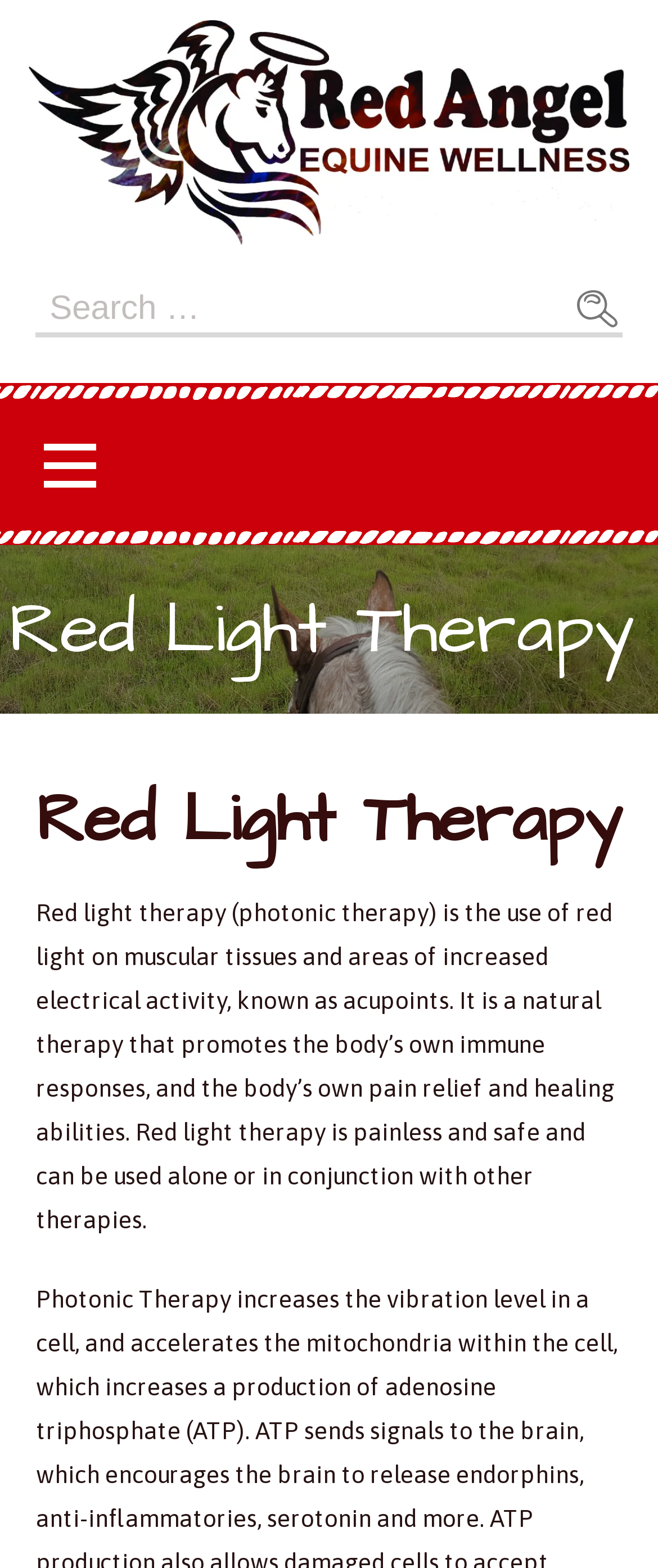Observe the image and answer the following question in detail: Is the search bar located at the top of the page?

The search bar can be found near the top of the webpage, below the wellness center's name and logo. Its bounding box coordinates indicate that it is located at the top section of the page.